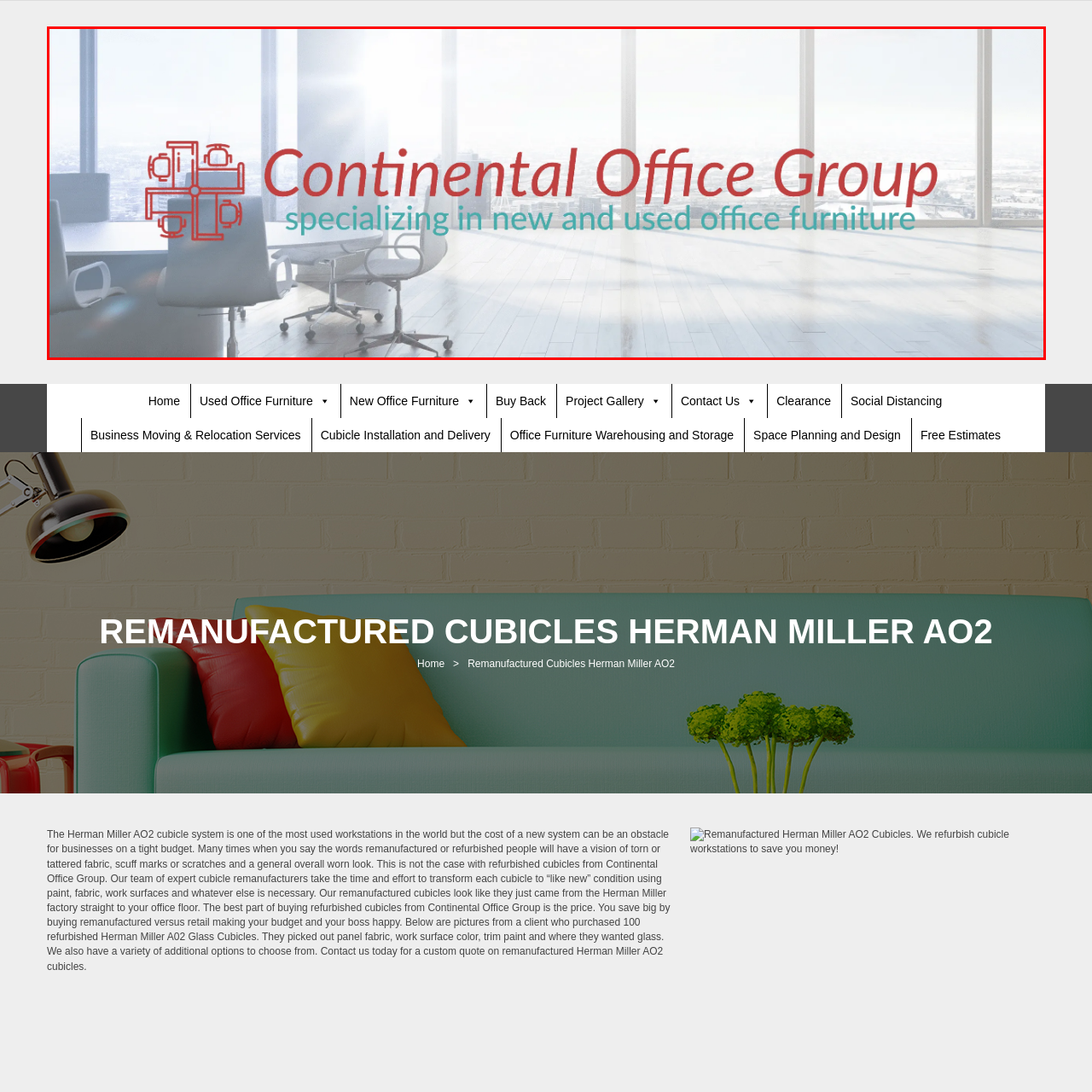What is the ambiance of the office space?
Examine the content inside the red bounding box in the image and provide a thorough answer to the question based on that visual information.

The sunlight streaming through the large windows illuminates the polished wooden floors, creating a sense of warmth and openness in the office space, which is visually represented in the image.